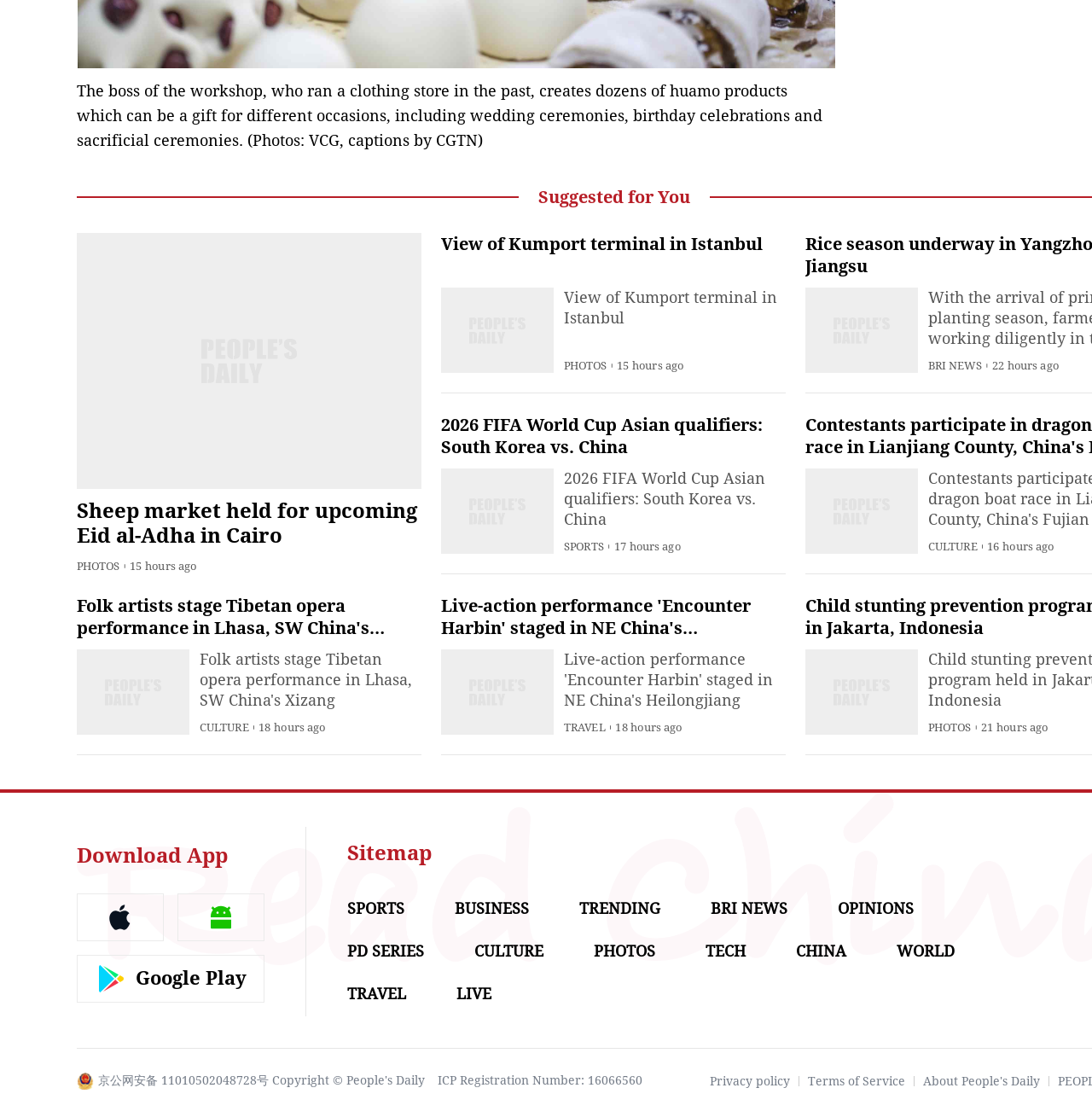How many hours ago was the news article '2026 FIFA World Cup Asian qualifiers: South Korea vs. China' posted?
Please give a detailed answer to the question using the information shown in the image.

The news article '2026 FIFA World Cup Asian qualifiers: South Korea vs. China' was posted 22 hours ago, as indicated by the StaticText element with ID 965, which contains the text '22 hours ago'.